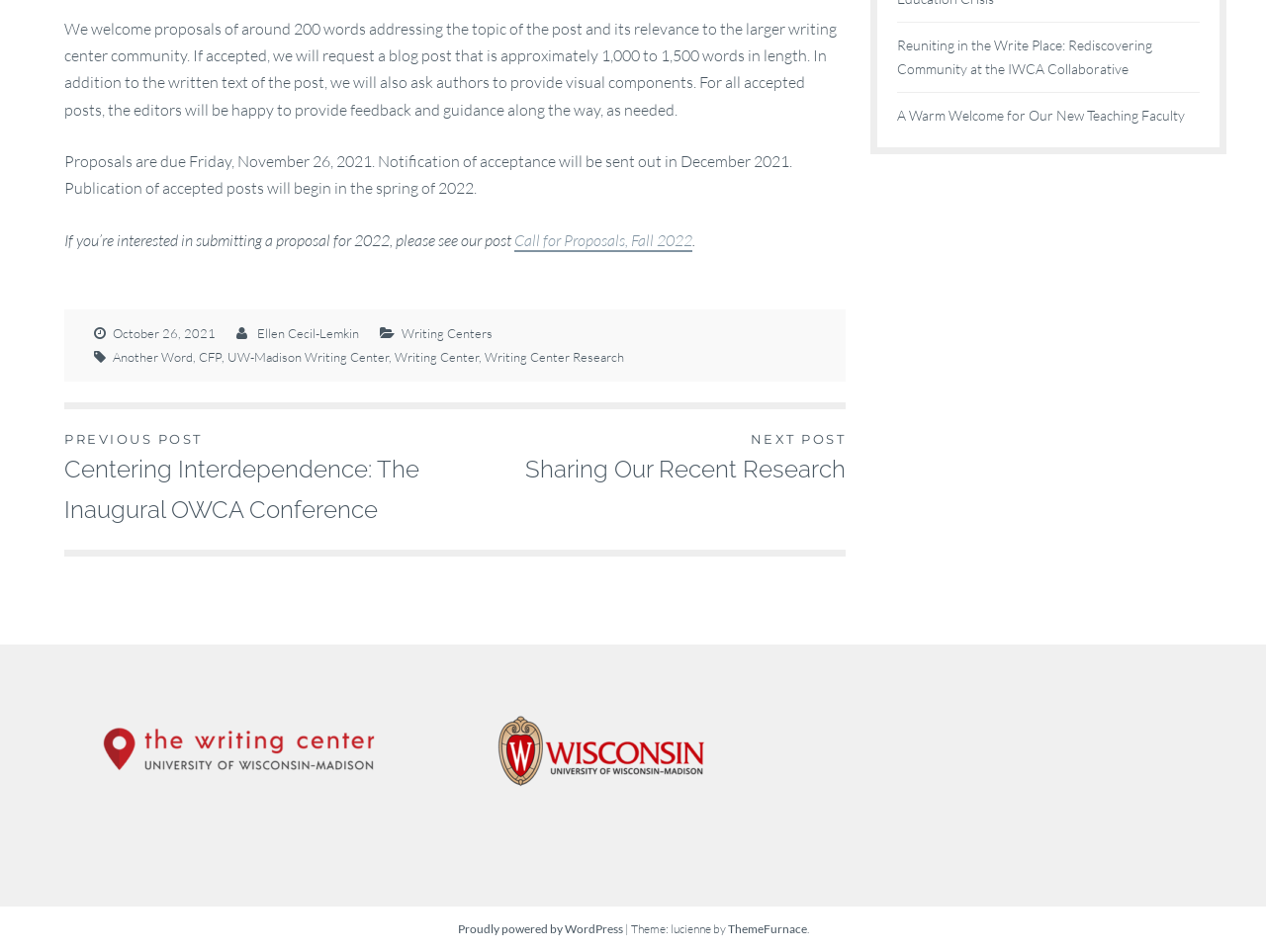When are proposals due?
Answer the question with as much detail as possible.

The answer can be found in the second StaticText element, which states that 'Proposals are due Friday, November 26, 2021.'